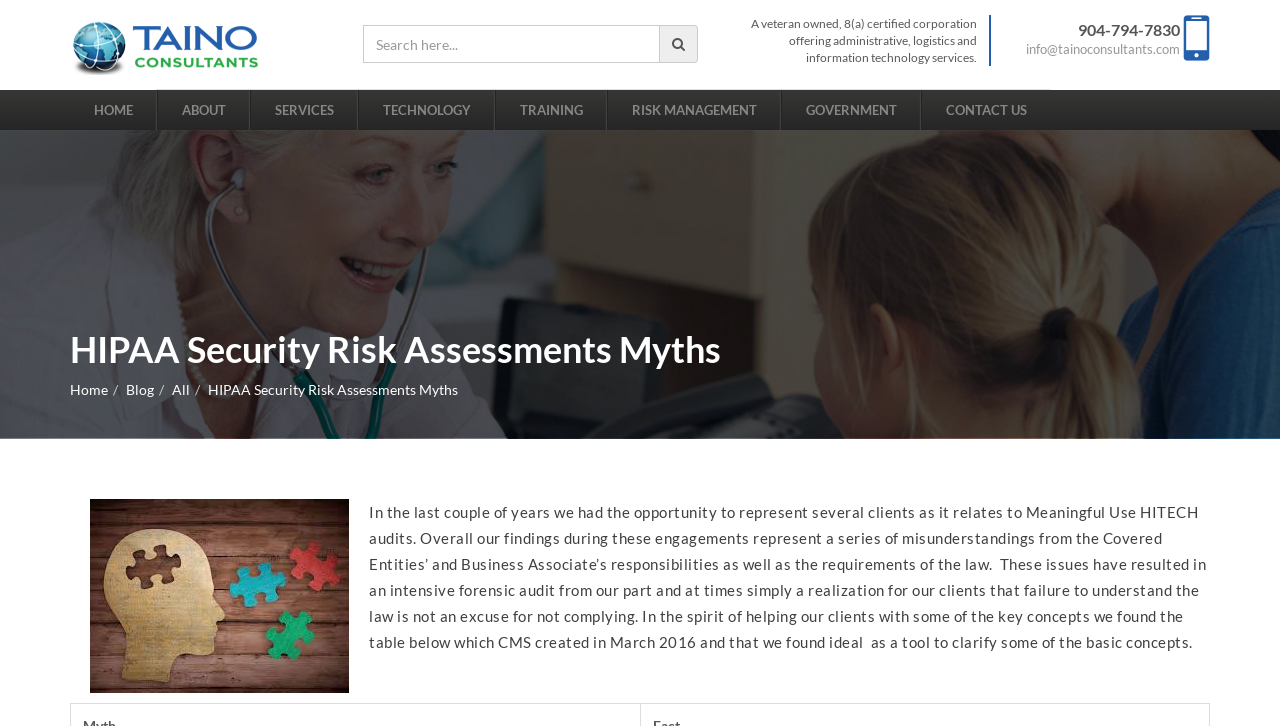Pinpoint the bounding box coordinates of the clickable area needed to execute the instruction: "call 904-794-7830". The coordinates should be specified as four float numbers between 0 and 1, i.e., [left, top, right, bottom].

[0.842, 0.028, 0.922, 0.054]